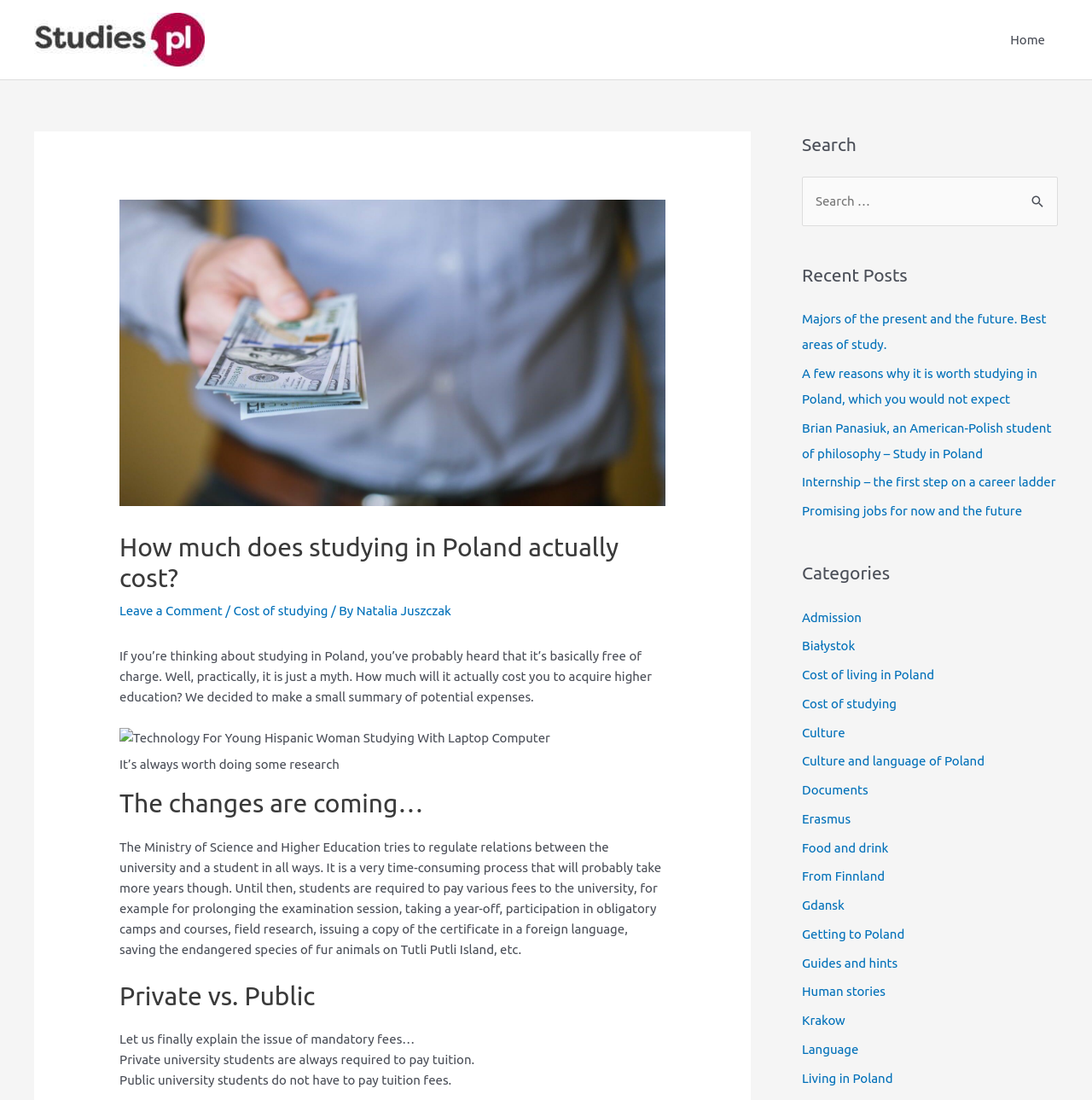Please provide the bounding box coordinates in the format (top-left x, top-left y, bottom-right x, bottom-right y). Remember, all values are floating point numbers between 0 and 1. What is the bounding box coordinate of the region described as: From Finnland

[0.734, 0.79, 0.81, 0.803]